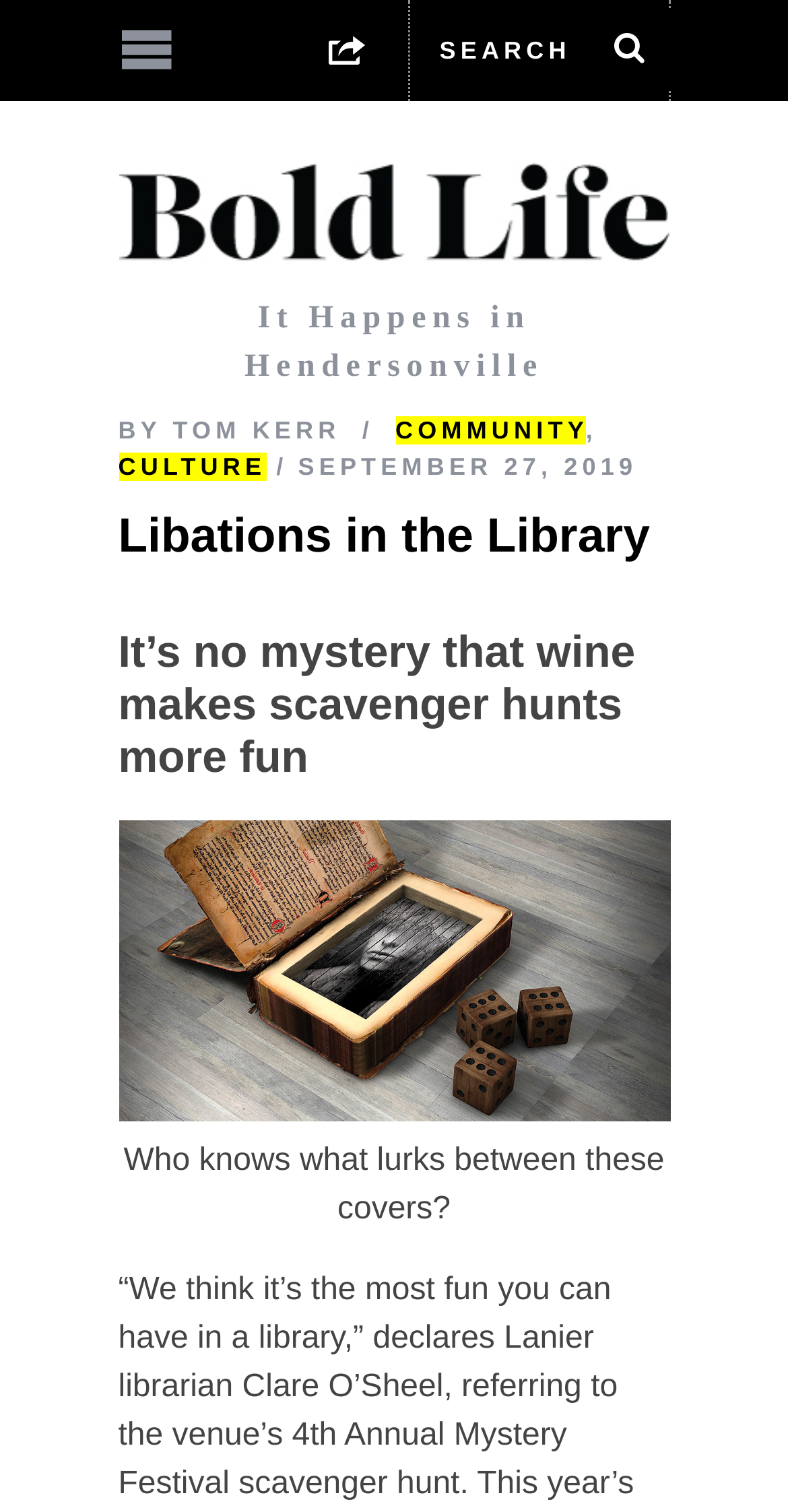What is the category of the article?
Based on the image, respond with a single word or phrase.

COMMUNITY, CULTURE